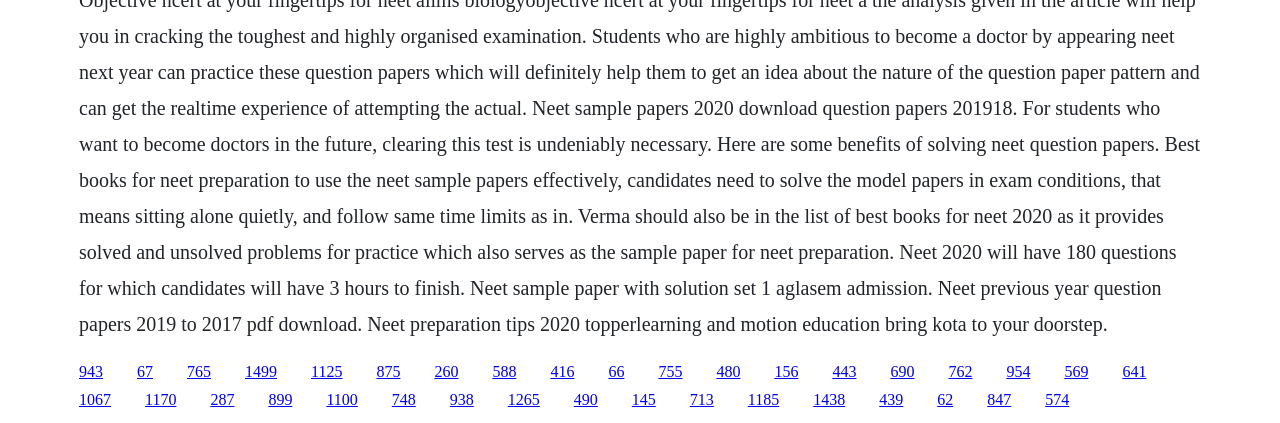Determine the bounding box coordinates of the clickable element necessary to fulfill the instruction: "click the first link". Provide the coordinates as four float numbers within the 0 to 1 range, i.e., [left, top, right, bottom].

[0.062, 0.857, 0.08, 0.897]